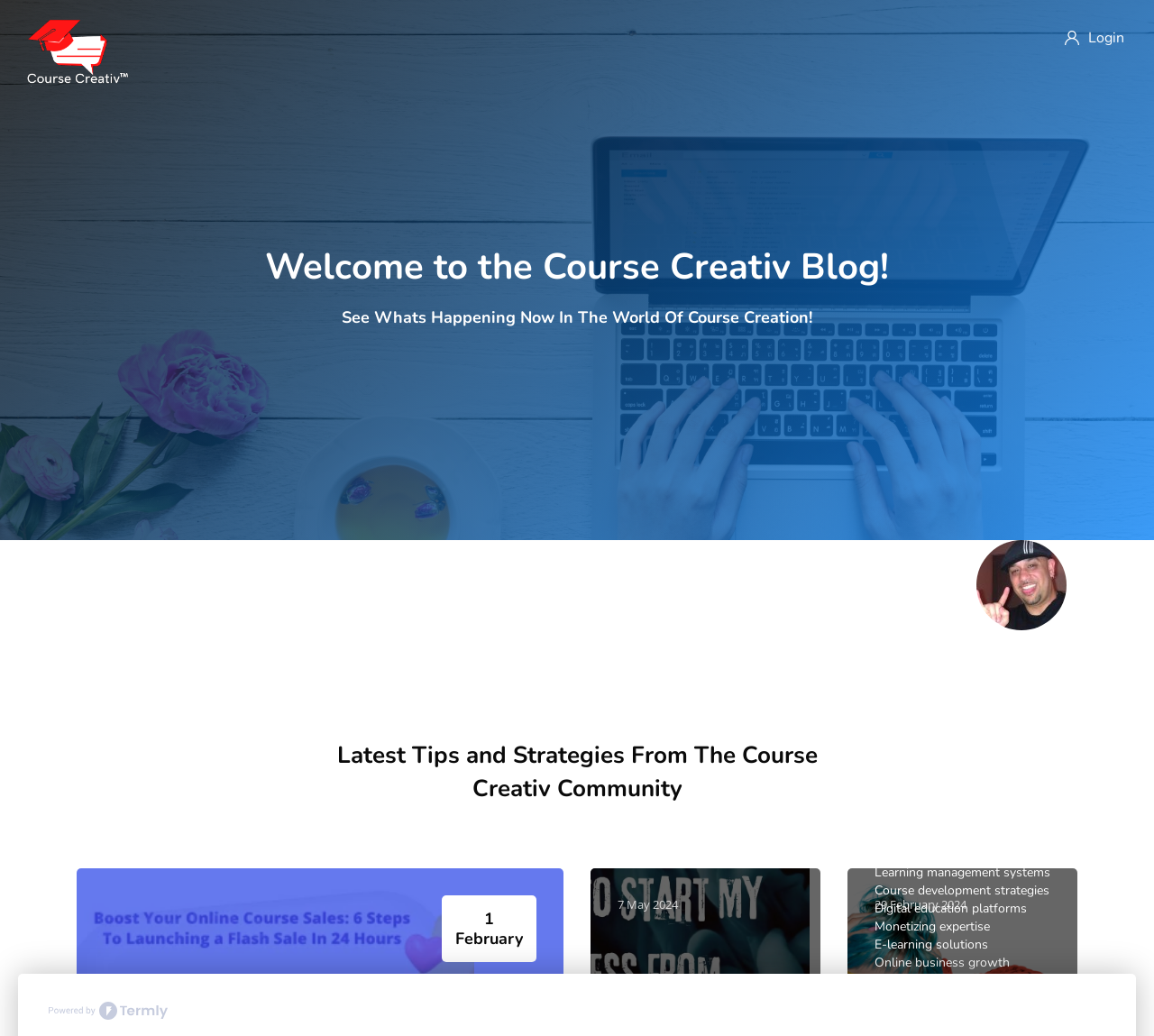Determine the bounding box coordinates for the element that should be clicked to follow this instruction: "View the Course Creativ blog". The coordinates should be given as four float numbers between 0 and 1, in the format [left, top, right, bottom].

[0.188, 0.237, 0.812, 0.279]